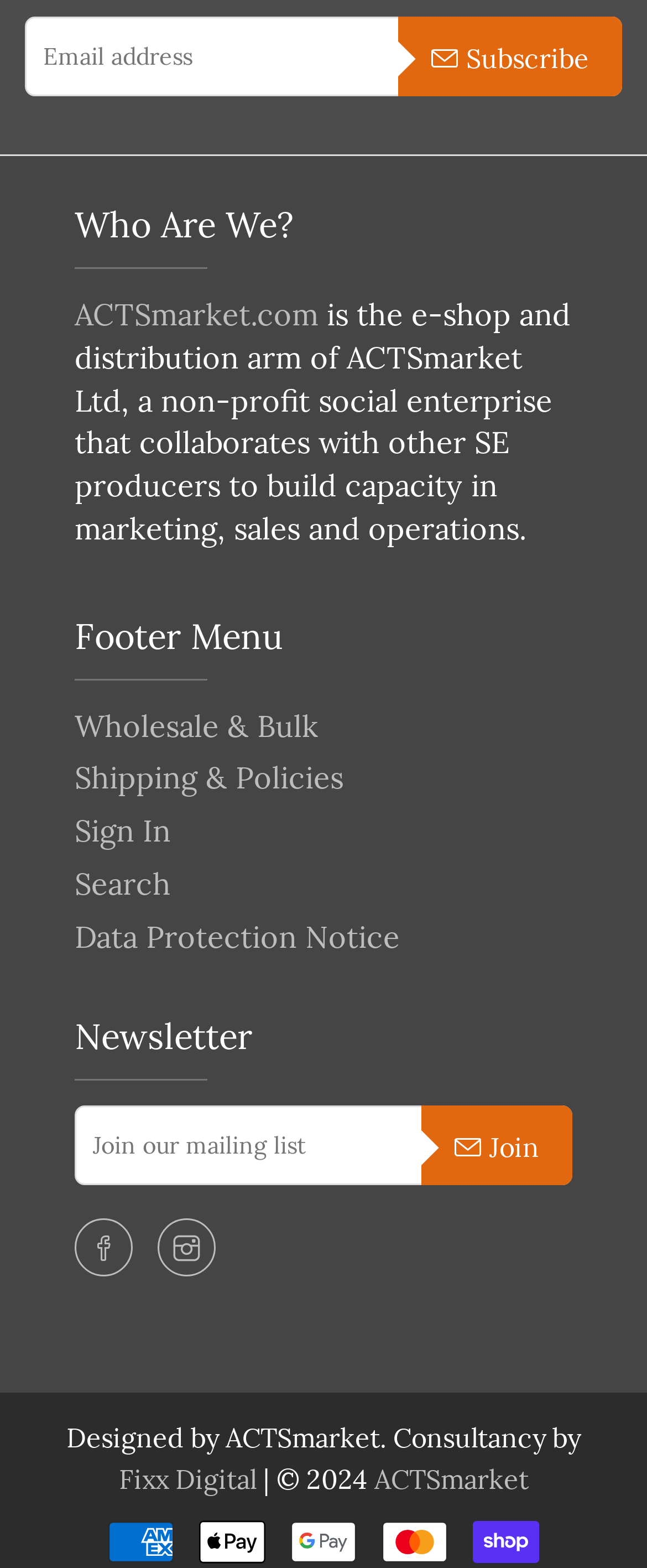What is the purpose of the textbox at the top?
Please provide a detailed and comprehensive answer to the question.

The textbox at the top has a button with the text ' Subscribe' next to it, indicating that the purpose of the textbox is to subscribe to something, likely a newsletter or updates.